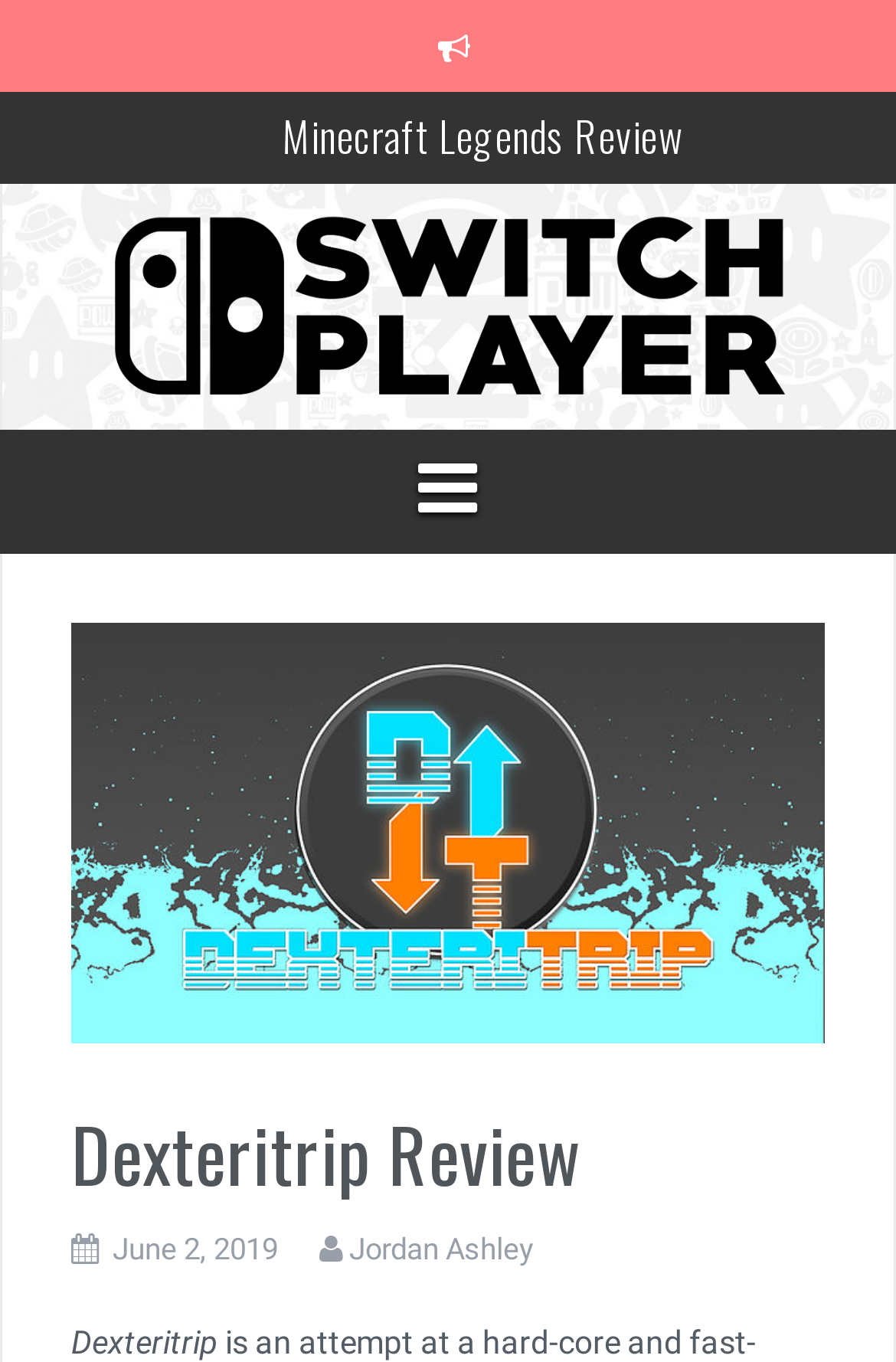Provide a short answer to the following question with just one word or phrase: How many links are present on the webpage?

11